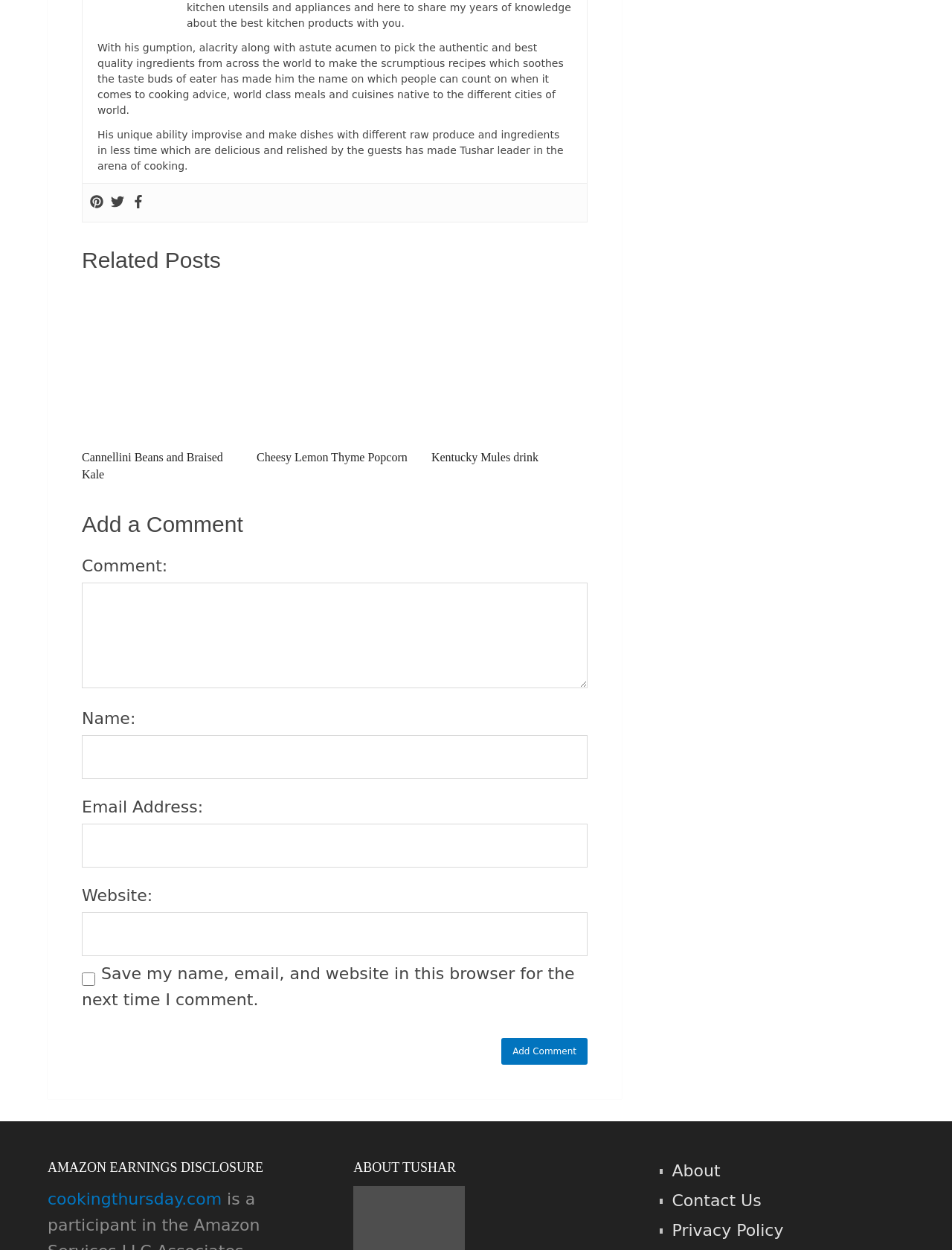How many related posts are listed on this webpage?
Please answer the question with a detailed and comprehensive explanation.

By examining the webpage structure, I found three article elements with links and images, which are likely related posts. These are 'Cannellini Beans and Braised Kale', 'Cheesy Lemon Thyme Popcorn', and 'Kentucky Mules drink'.